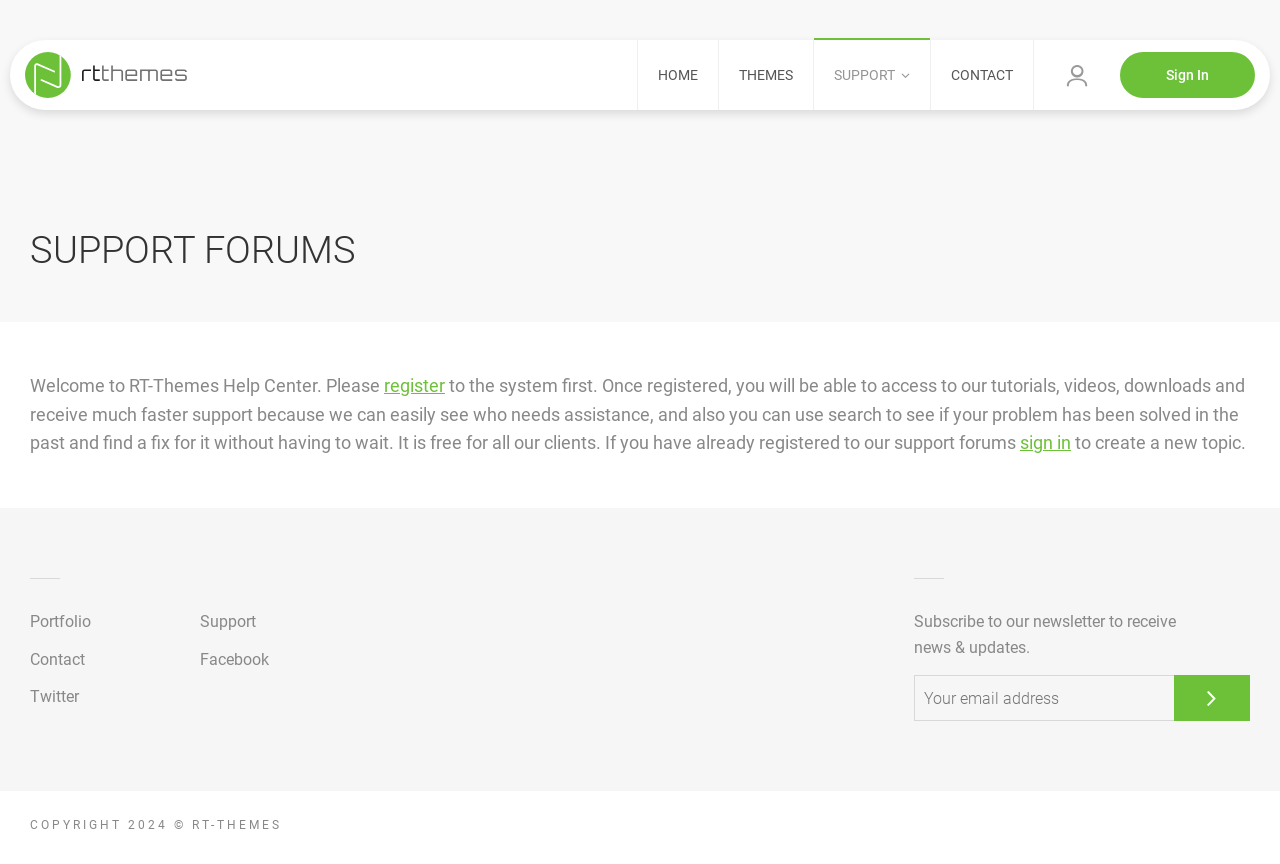Please locate the bounding box coordinates of the element that should be clicked to achieve the given instruction: "Enter email address".

[0.714, 0.781, 0.917, 0.835]